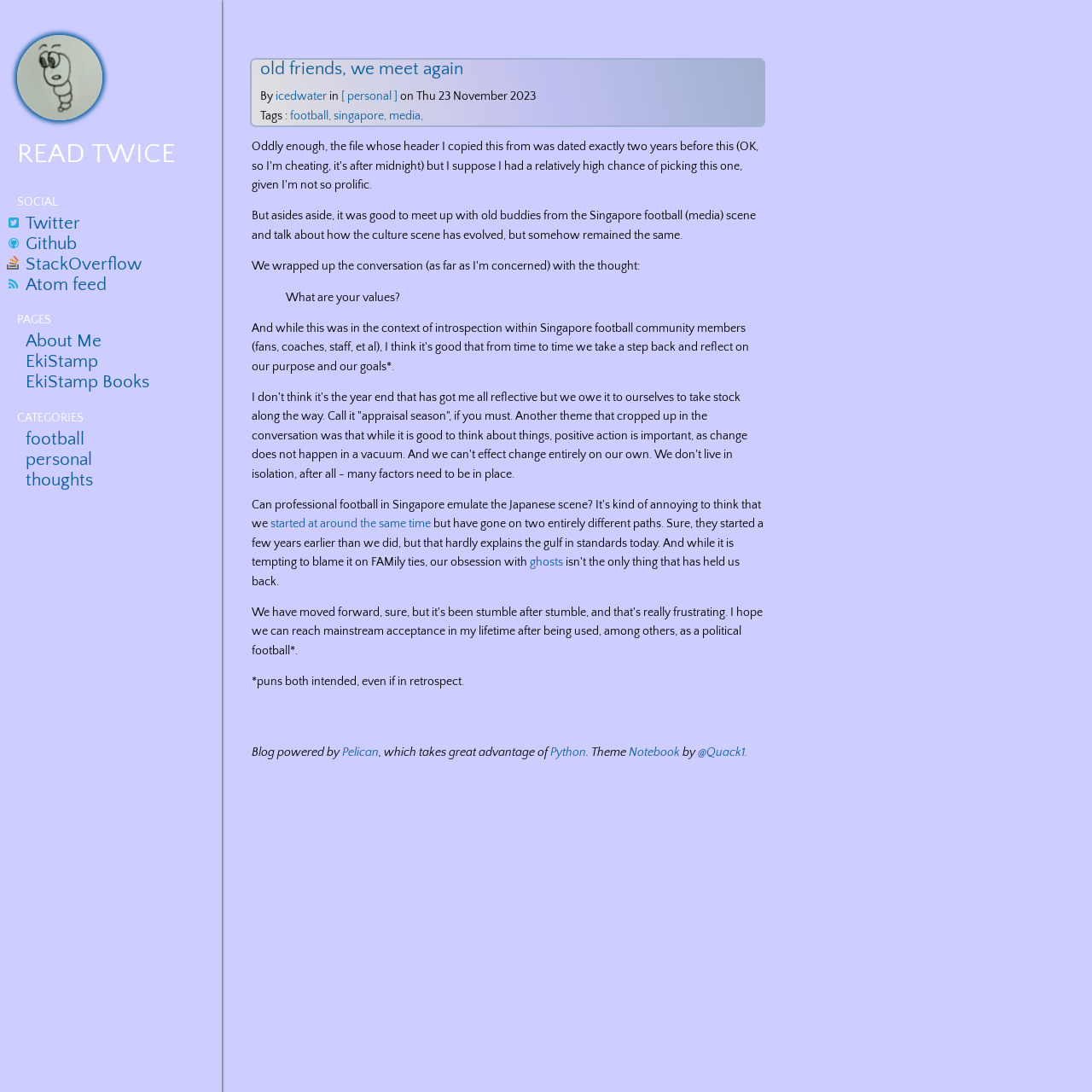Please identify the bounding box coordinates of the element's region that needs to be clicked to fulfill the following instruction: "Check the Atom feed". The bounding box coordinates should consist of four float numbers between 0 and 1, i.e., [left, top, right, bottom].

[0.023, 0.252, 0.098, 0.27]